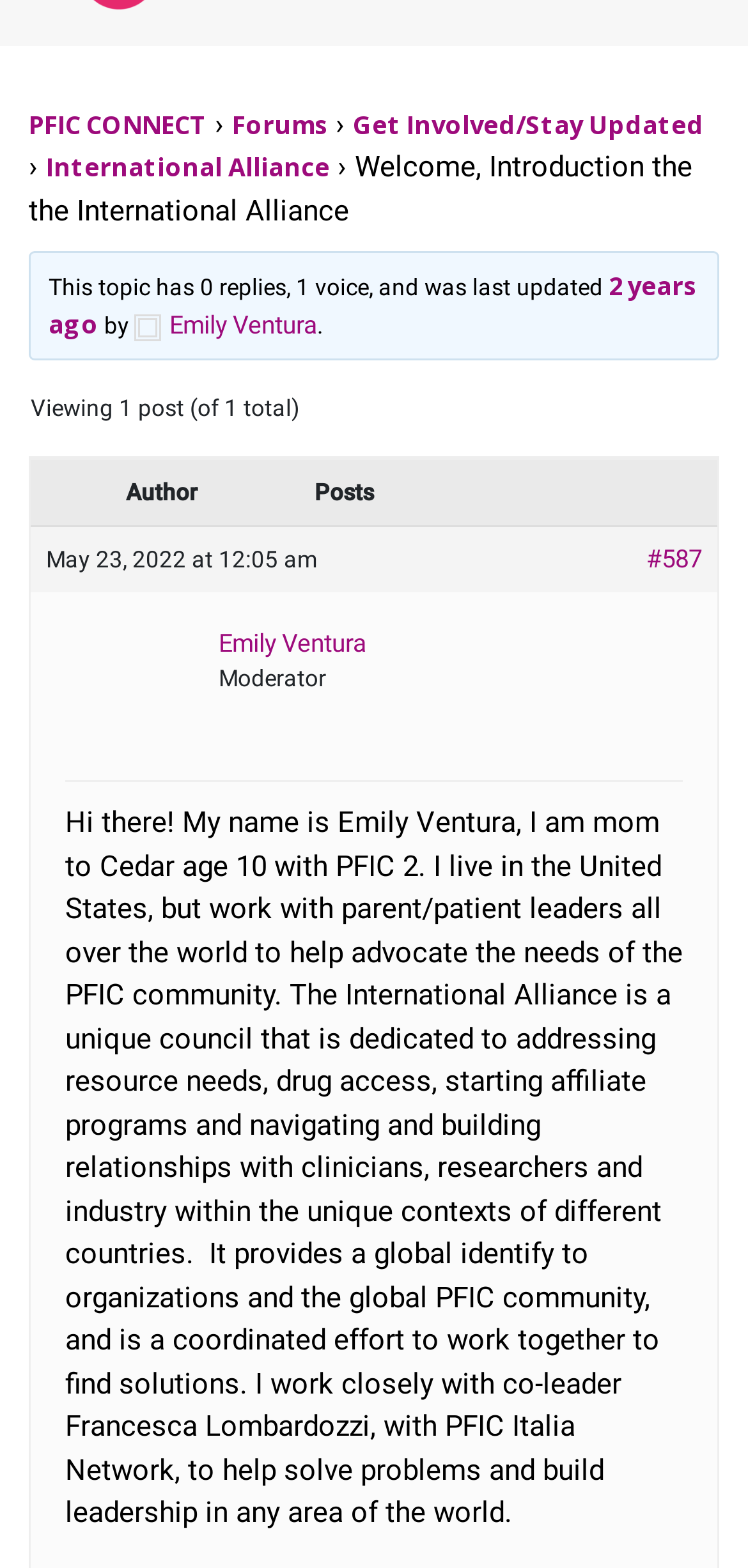Given the element description International Alliance, specify the bounding box coordinates of the corresponding UI element in the format (top-left x, top-left y, bottom-right x, bottom-right y). All values must be between 0 and 1.

[0.062, 0.096, 0.441, 0.118]